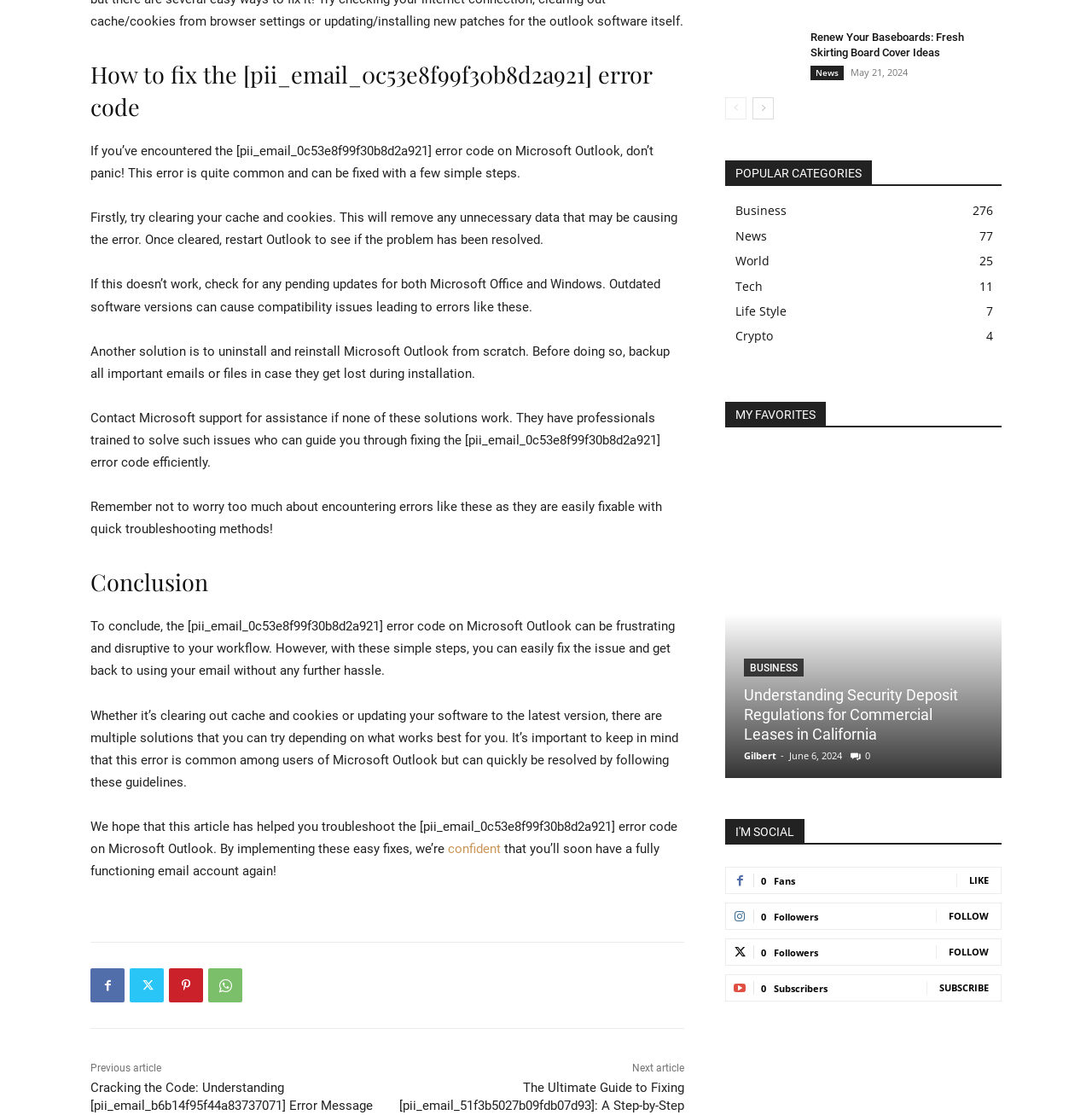Based on the description "Life Style7", find the bounding box of the specified UI element.

[0.673, 0.272, 0.72, 0.286]